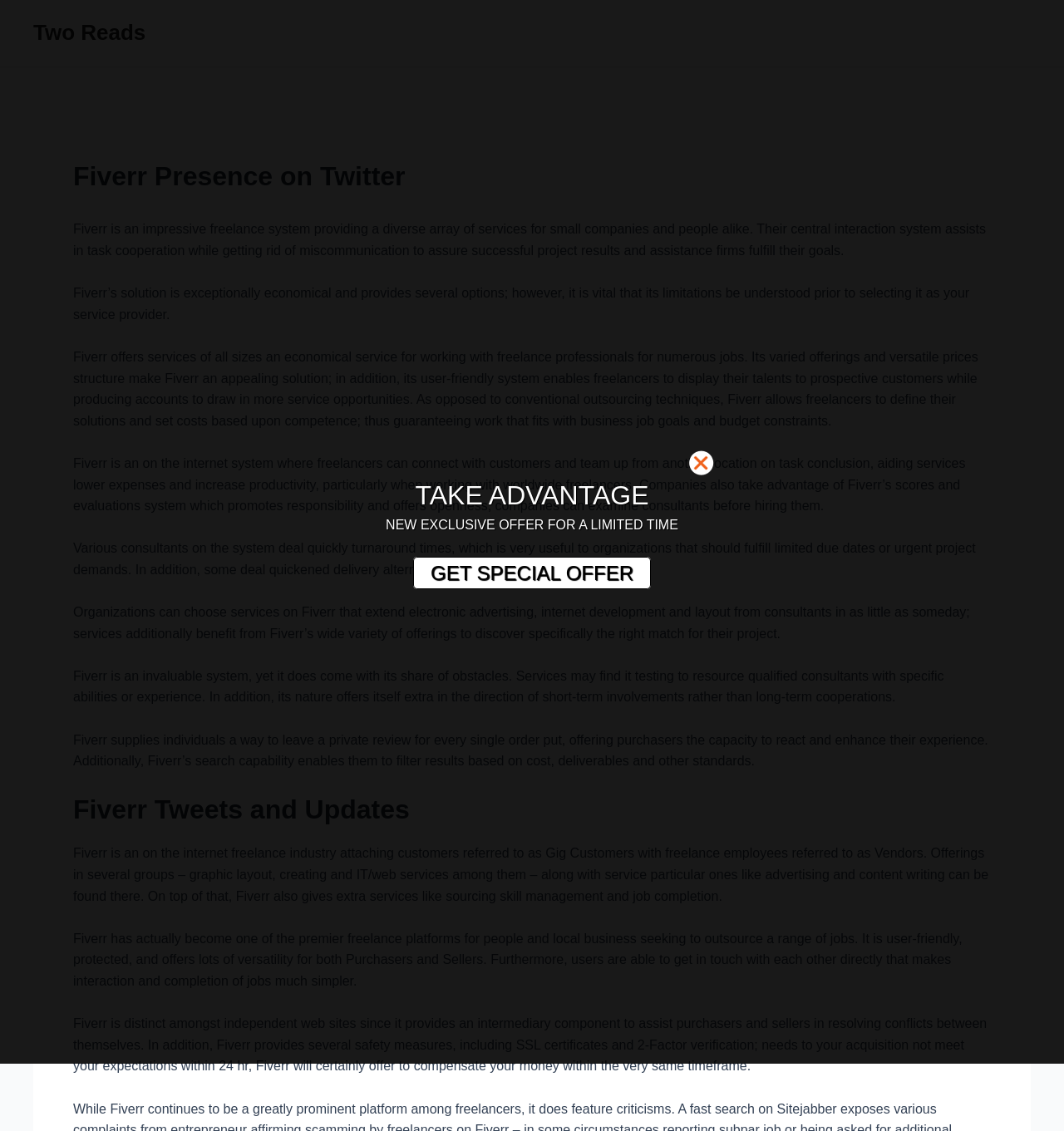Answer the question using only one word or a concise phrase: What is the purpose of Fiverr's search capability?

Filter results